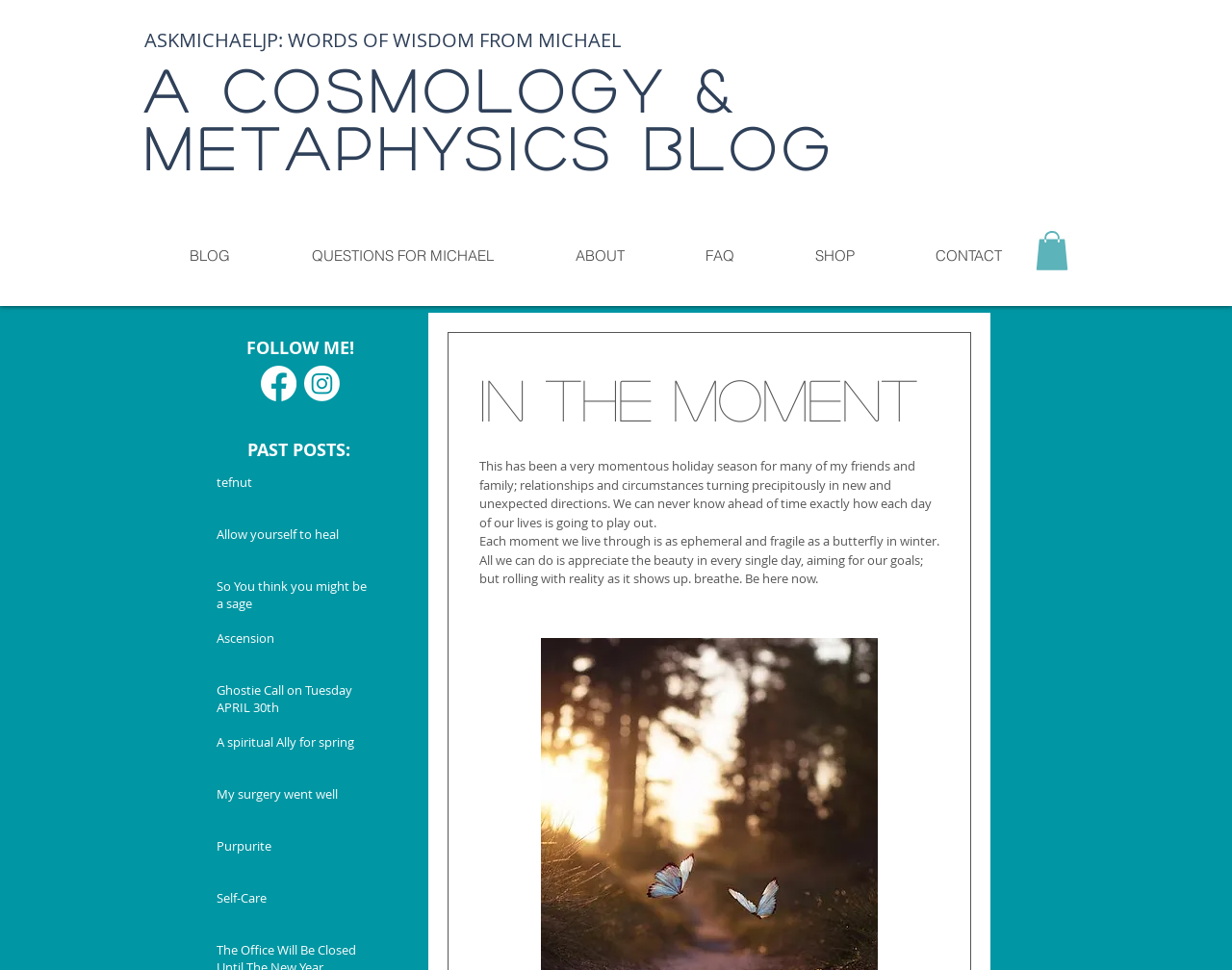How many social media platforms are listed?
Using the image as a reference, answer with just one word or a short phrase.

2